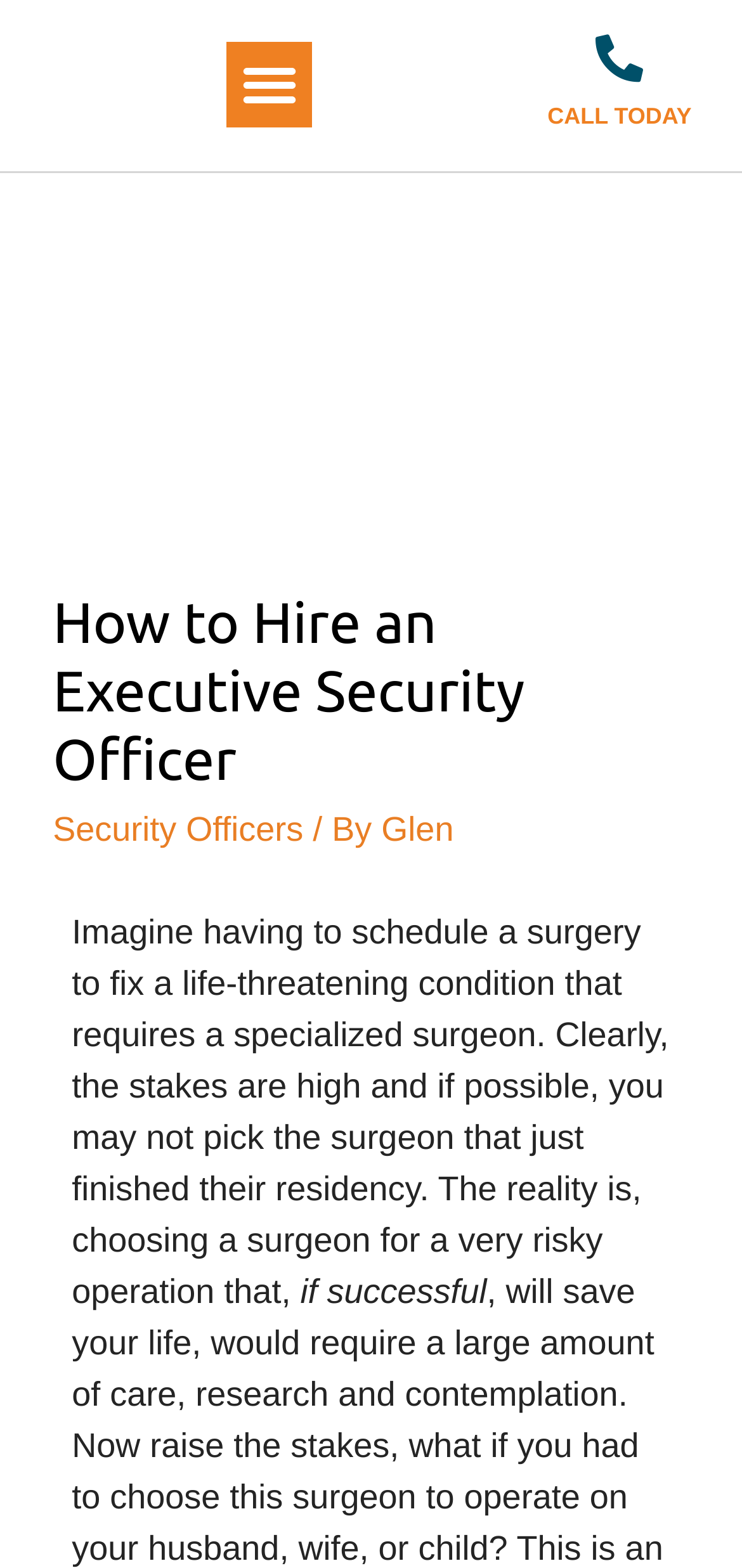What is the analogy used to describe hiring an executive security officer?
Examine the webpage screenshot and provide an in-depth answer to the question.

The webpage uses an analogy to describe the importance of hiring a qualified executive security officer, comparing it to choosing a specialized surgeon for a life-threatening condition, emphasizing the high stakes and need for expertise.